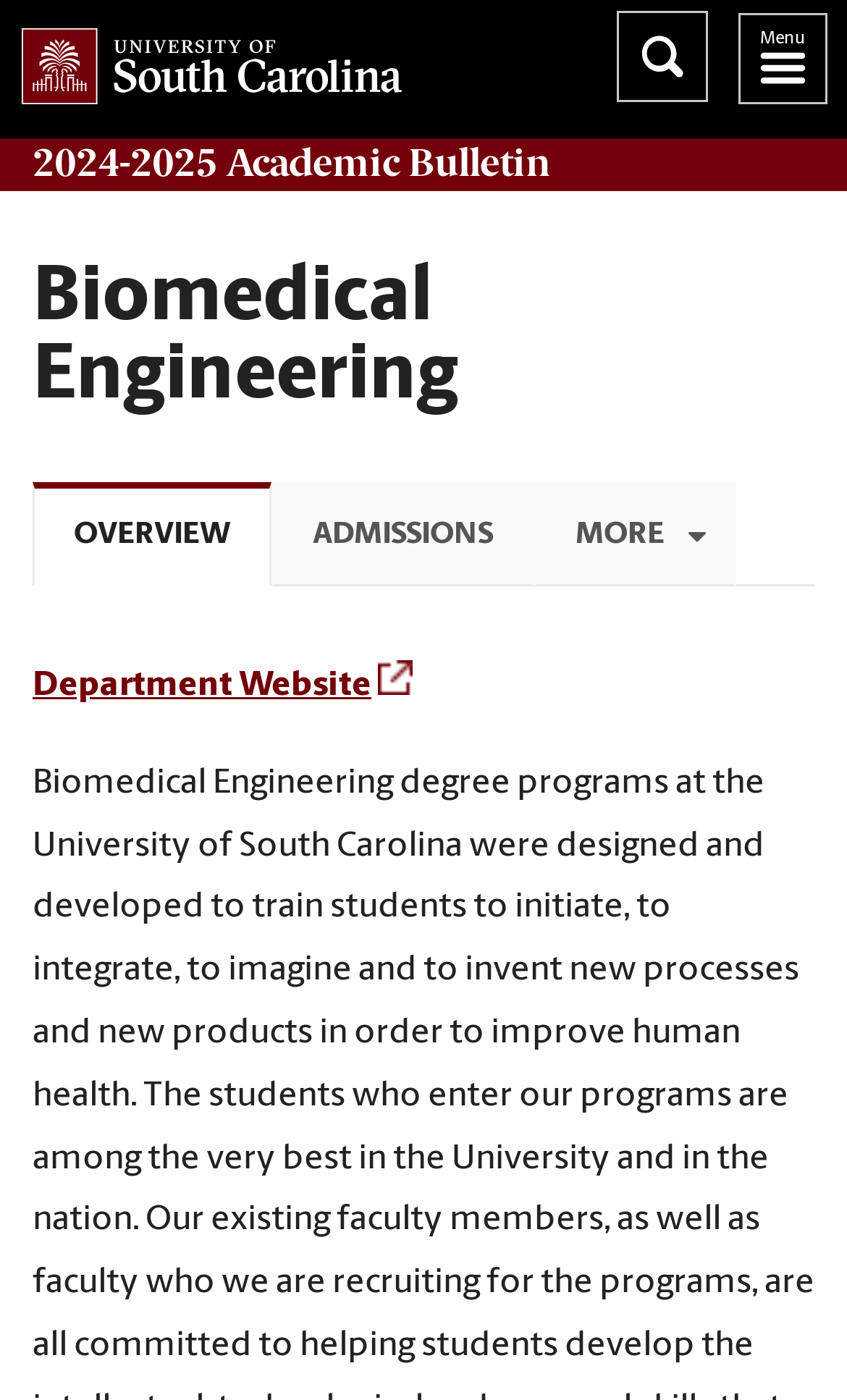Please find the main title text of this webpage.

2024-2025 Academic Bulletin